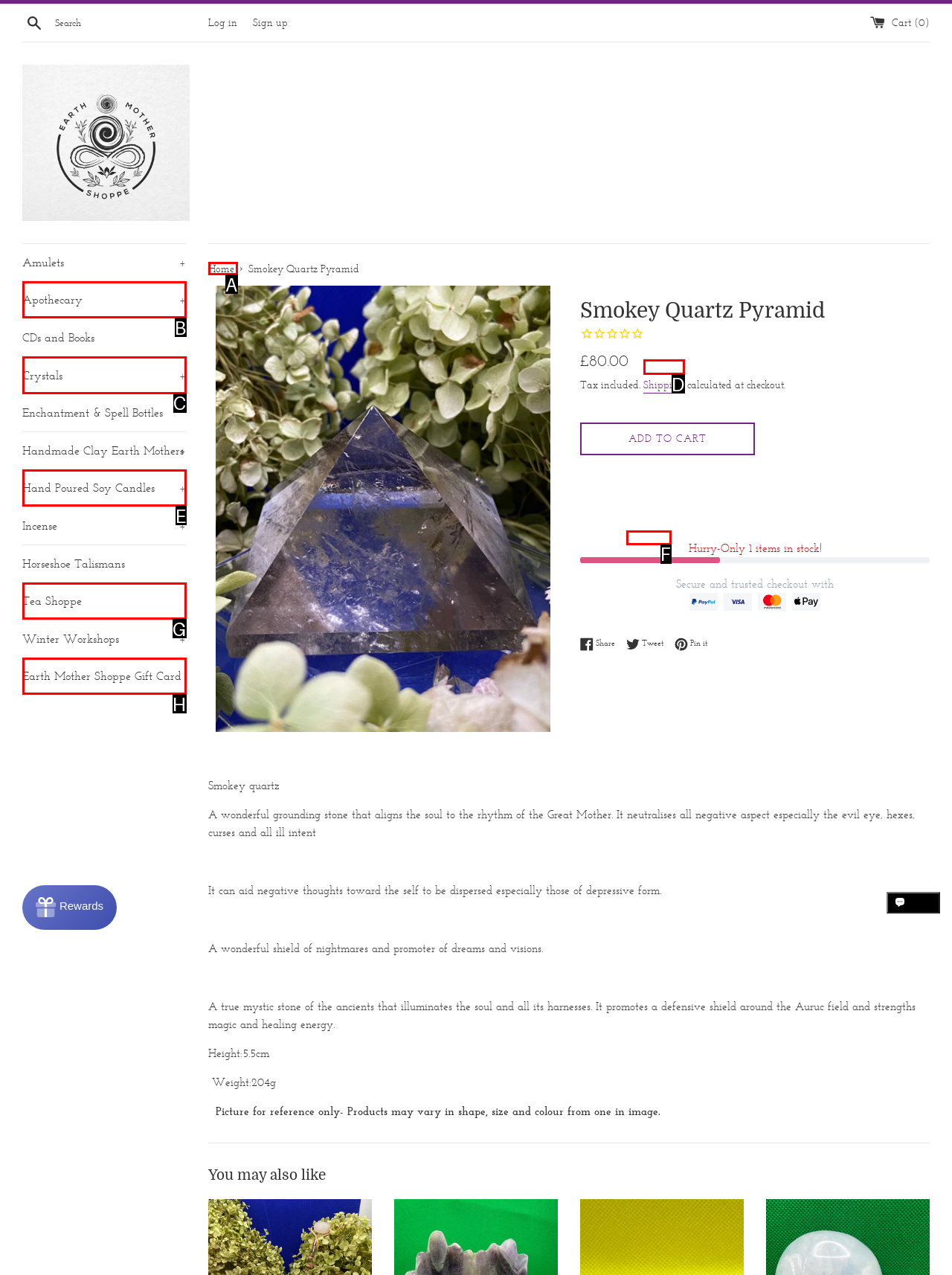Determine the option that best fits the description: Connect
Reply with the letter of the correct option directly.

None